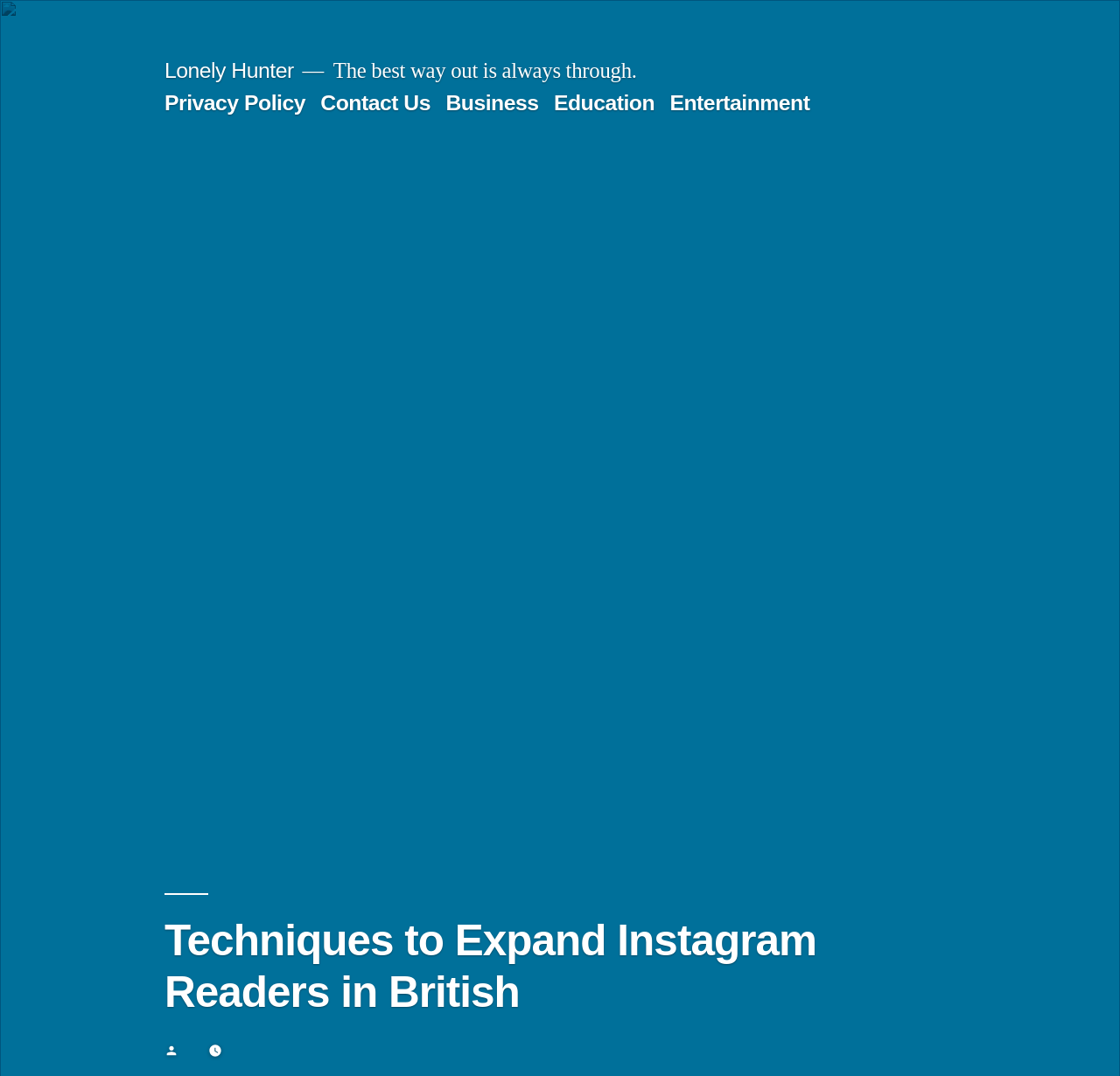Using the webpage screenshot and the element description Lonely Hunter, determine the bounding box coordinates. Specify the coordinates in the format (top-left x, top-left y, bottom-right x, bottom-right y) with values ranging from 0 to 1.

[0.147, 0.054, 0.262, 0.076]